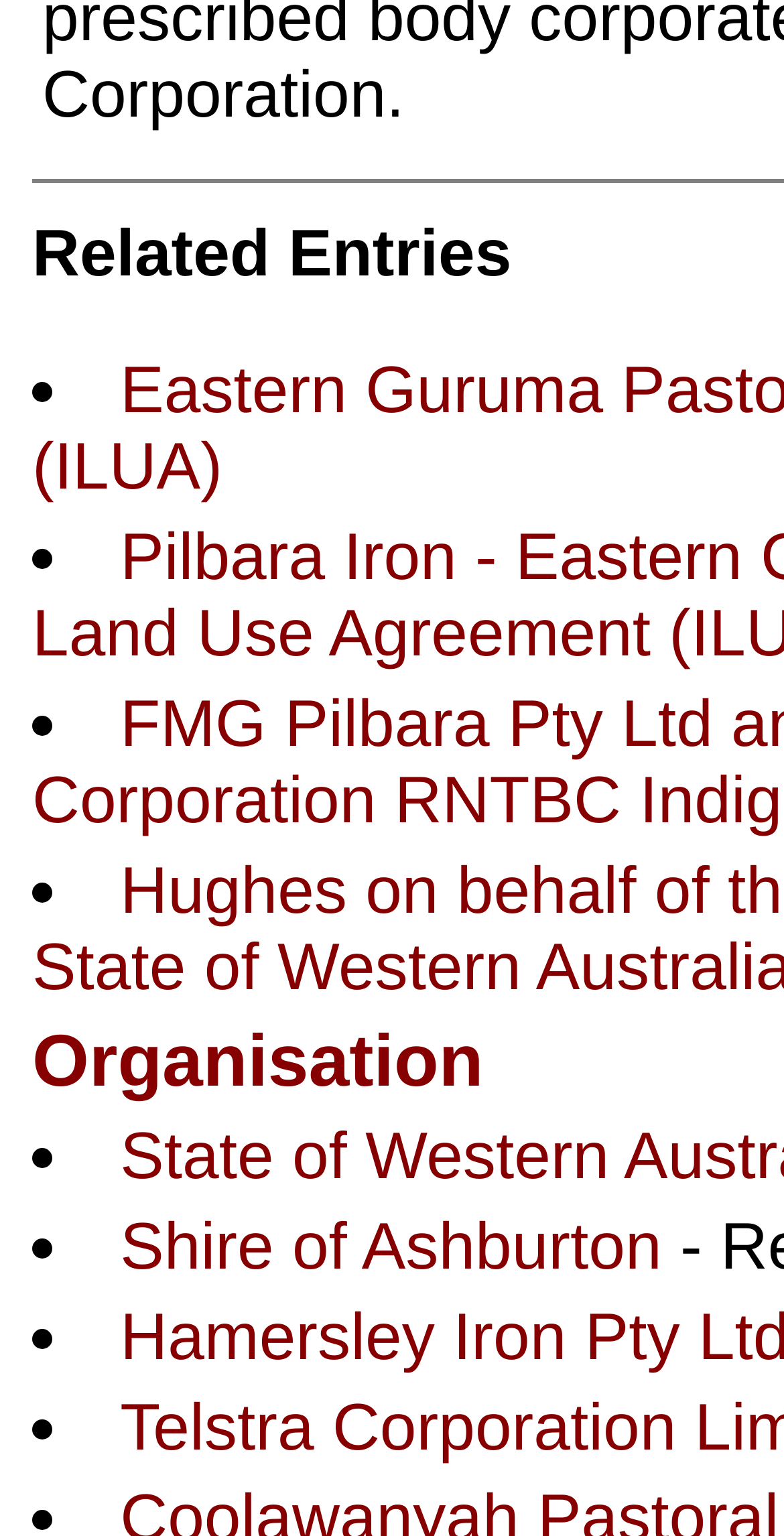How many list items are there?
Please use the image to provide a one-word or short phrase answer.

7